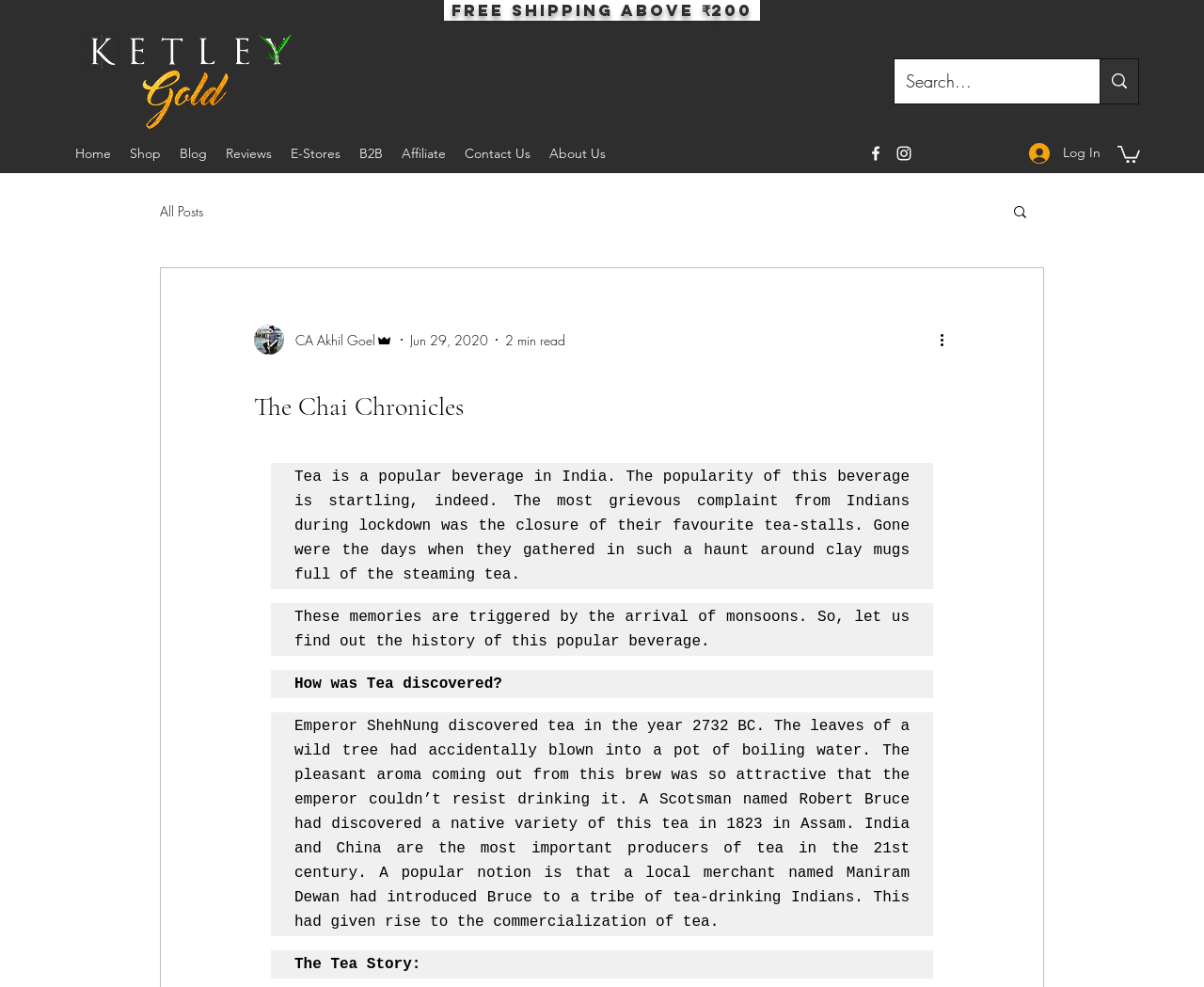Describe all the key features of the webpage in detail.

The webpage is about "The Chai Chronicles" and explores the history of tea as a popular beverage in India. At the top left corner, there is a logo of Ketley Gold White. Below the logo, there is a search bar with a search button and a magnifying glass icon. 

To the right of the search bar, there is a heading that announces free shipping on orders above ₹200. Below this heading, there is a navigation menu with links to Home, Shop, Blog, Reviews, E-Stores, B2B, Affiliate, Contact Us, and About Us.

On the right side of the page, there is a social bar with links to Facebook and Instagram, represented by their respective icons. Next to the social bar, there is a Log In button with a user icon. 

Further down, there is a blog section with a heading "The Chai Chronicles" and a subheading that describes the popularity of tea in India. The article begins with a brief introduction to the history of tea, followed by a section titled "How was Tea discovered?" which tells the story of Emperor ShehNung's accidental discovery of tea in 2732 BC. The article continues to discuss the commercialization of tea in India, mentioning Robert Bruce and Maniram Dewan's roles in introducing tea to the Indian market.

Throughout the article, there are no images, but there are icons and graphics accompanying the buttons and links. The writer's picture is displayed on the page, along with their name, CA Akhil Goel, and their role as Admin. The article is dated June 29, 2020, and has a reading time of 2 minutes.